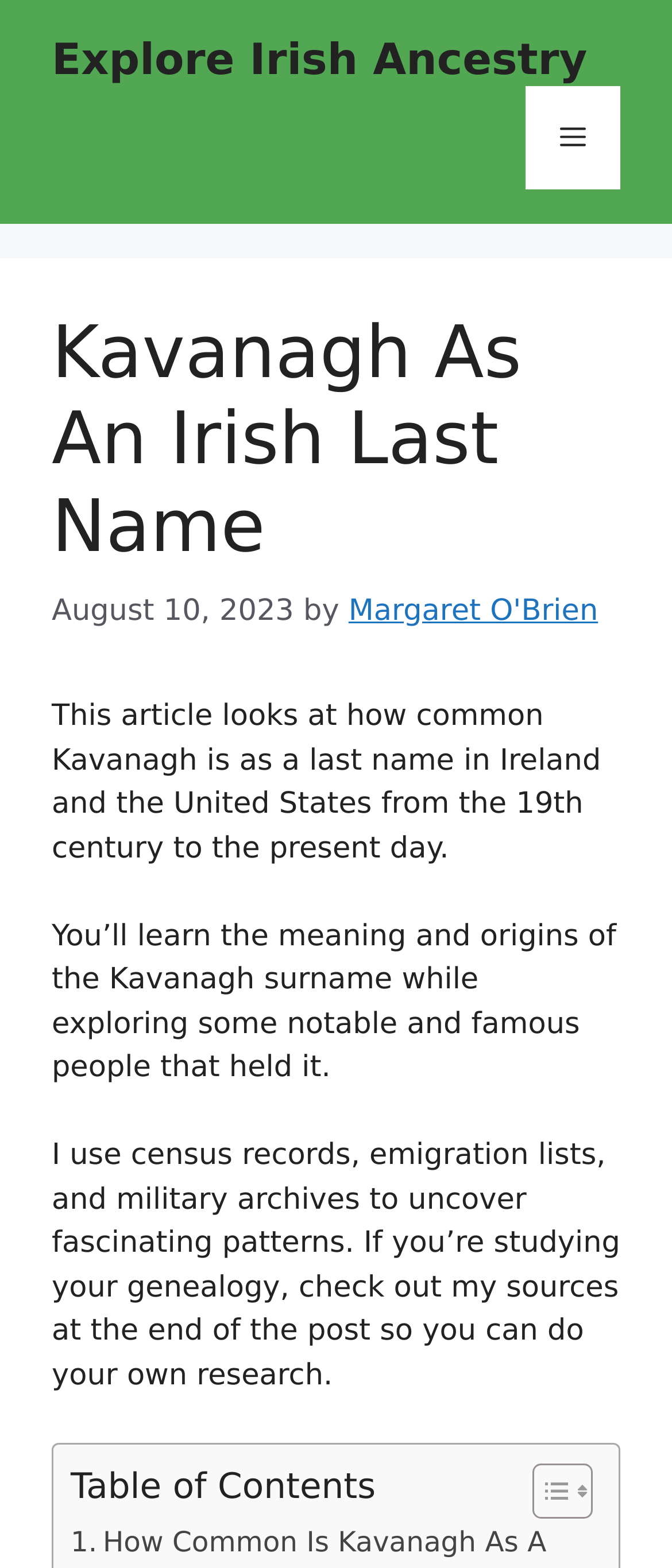Can you identify and provide the main heading of the webpage?

Kavanagh As An Irish Last Name